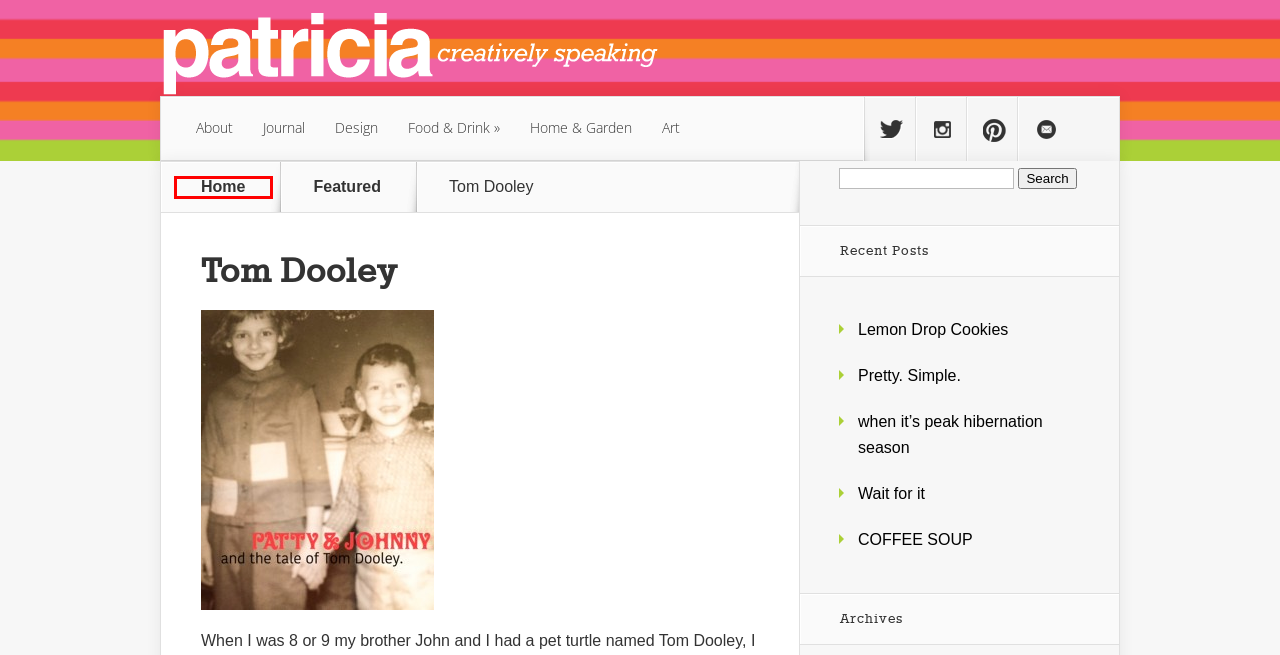Provided is a screenshot of a webpage with a red bounding box around an element. Select the most accurate webpage description for the page that appears after clicking the highlighted element. Here are the candidates:
A. COFFEE SOUP | Patricia Klug
B. Pretty.  Simple. | Patricia Klug
C. Patricia Klug | Creative obser
D. Journal | Patricia Klug
E. About | Patricia Klug
F. Design | Patricia Klug
G. when it’s peak hibernation season | Patricia Klug
H. Featured | Patricia Klug

C